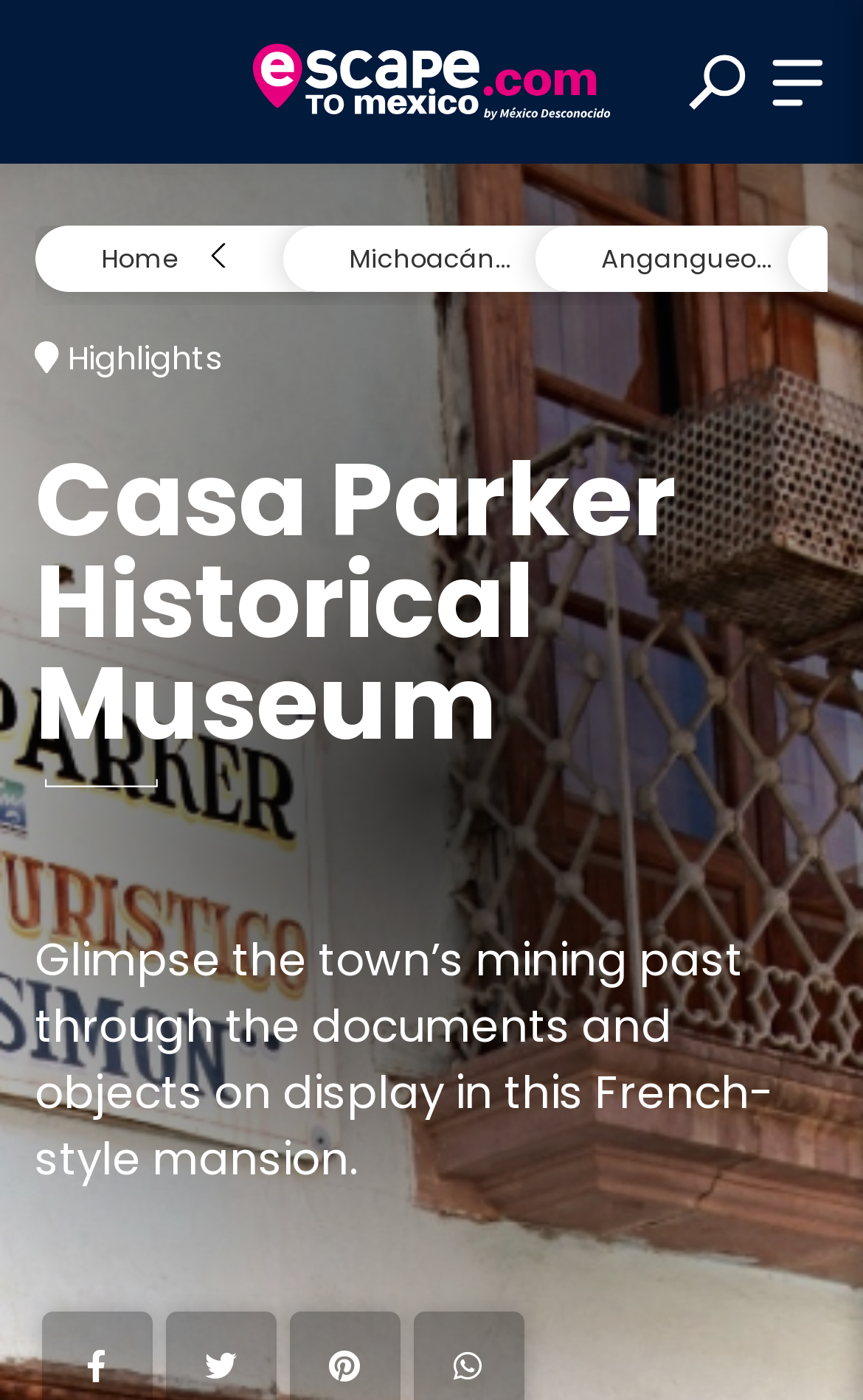Identify the bounding box coordinates for the UI element described as: "name="s" placeholder="Ingresa un destino"".

[0.04, 0.117, 0.96, 0.196]